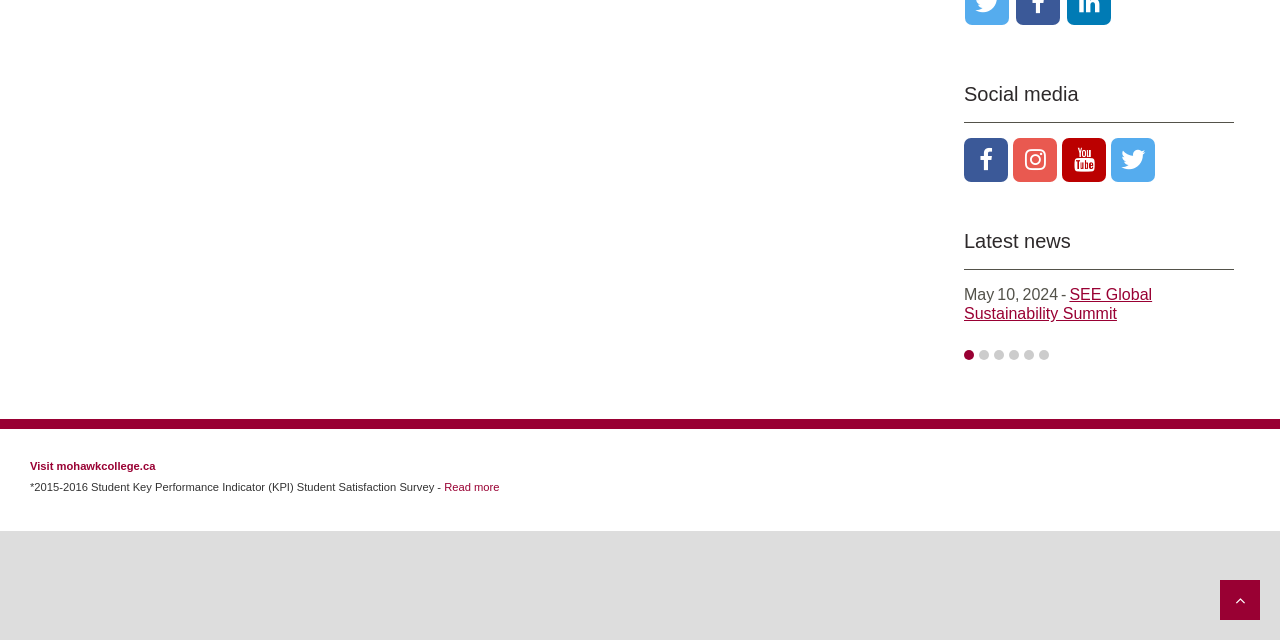Find the UI element described as: "SEE Global Sustainability Summit" and predict its bounding box coordinates. Ensure the coordinates are four float numbers between 0 and 1, [left, top, right, bottom].

[0.753, 0.447, 0.9, 0.503]